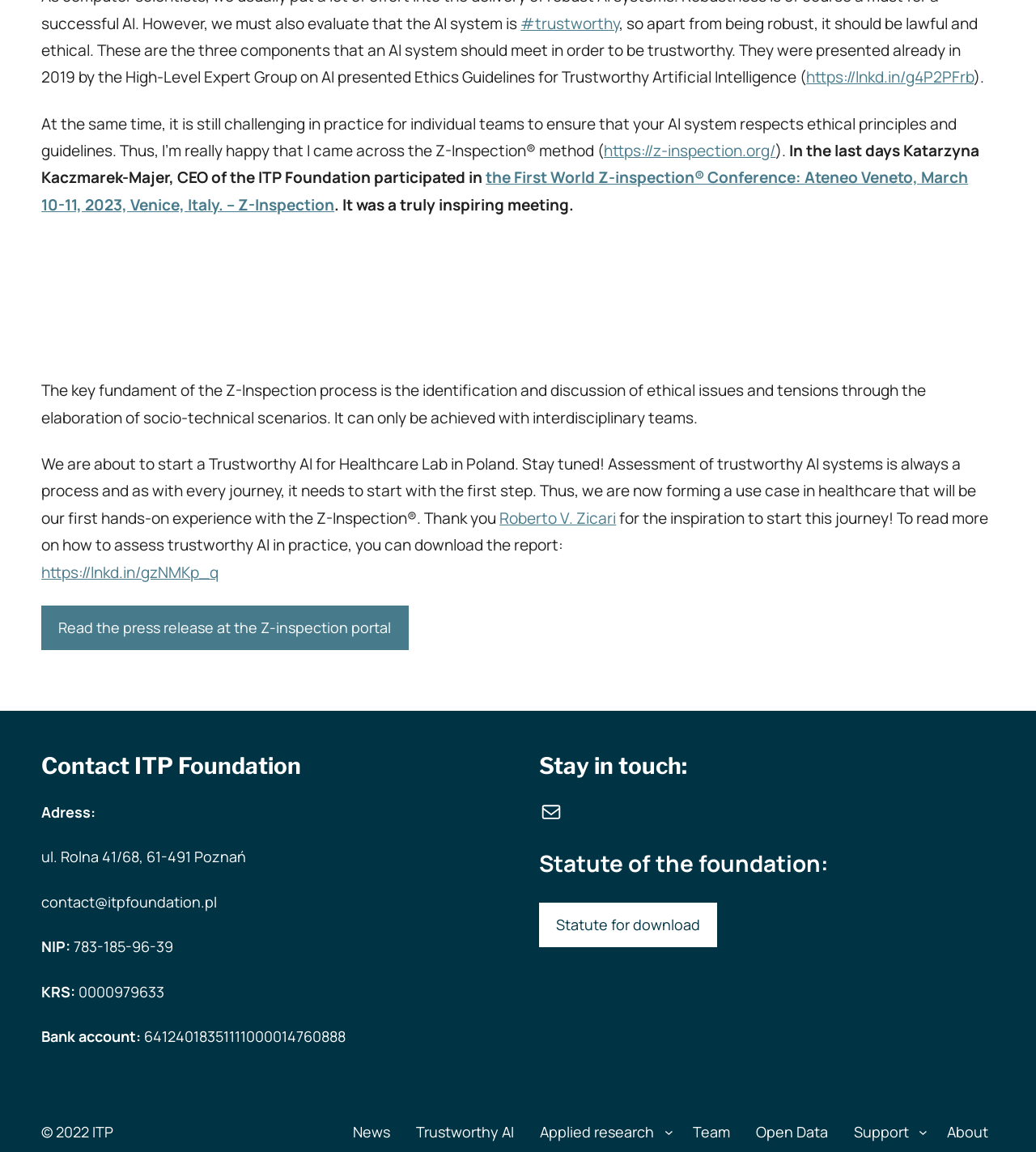What is the purpose of the Z-Inspection process?
Refer to the image and provide a thorough answer to the question.

The webpage explains that the Z-Inspection process involves identifying and discussing ethical issues and tensions through the elaboration of socio-technical scenarios, which is a key fundament of the process.